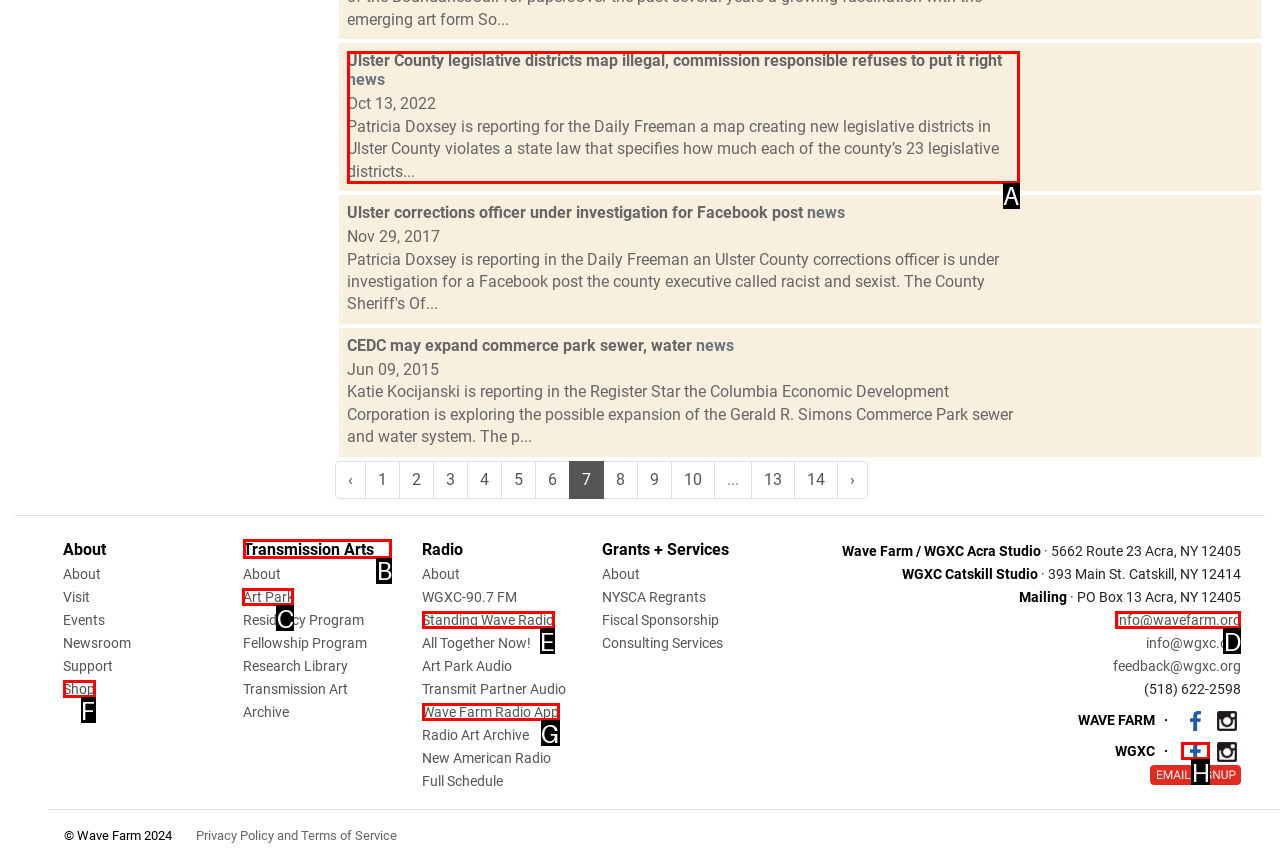Identify the correct HTML element to click for the task: Learn about Transmission Arts. Provide the letter of your choice.

B